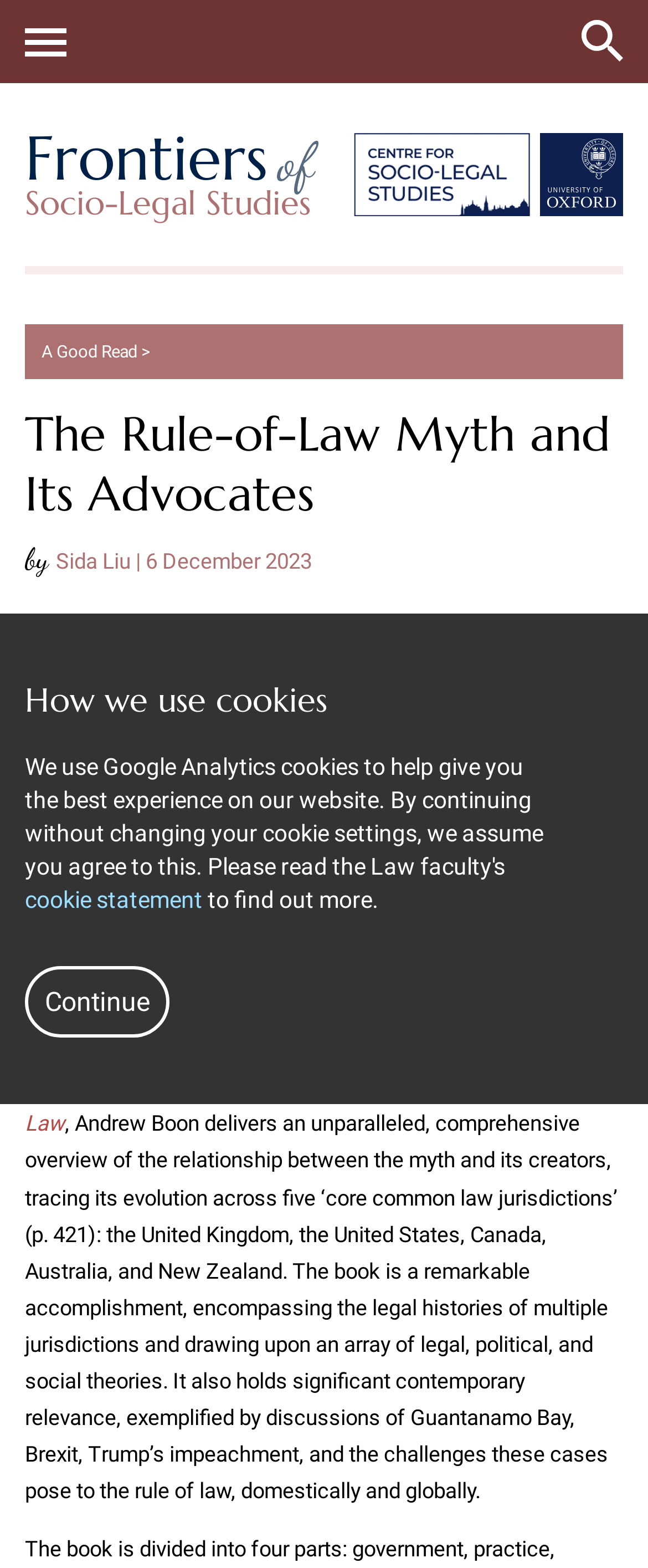Identify the bounding box for the described UI element. Provide the coordinates in (top-left x, top-left y, bottom-right x, bottom-right y) format with values ranging from 0 to 1: alt="Centre for Socio-Legal Studies"

[0.531, 0.085, 0.818, 0.138]